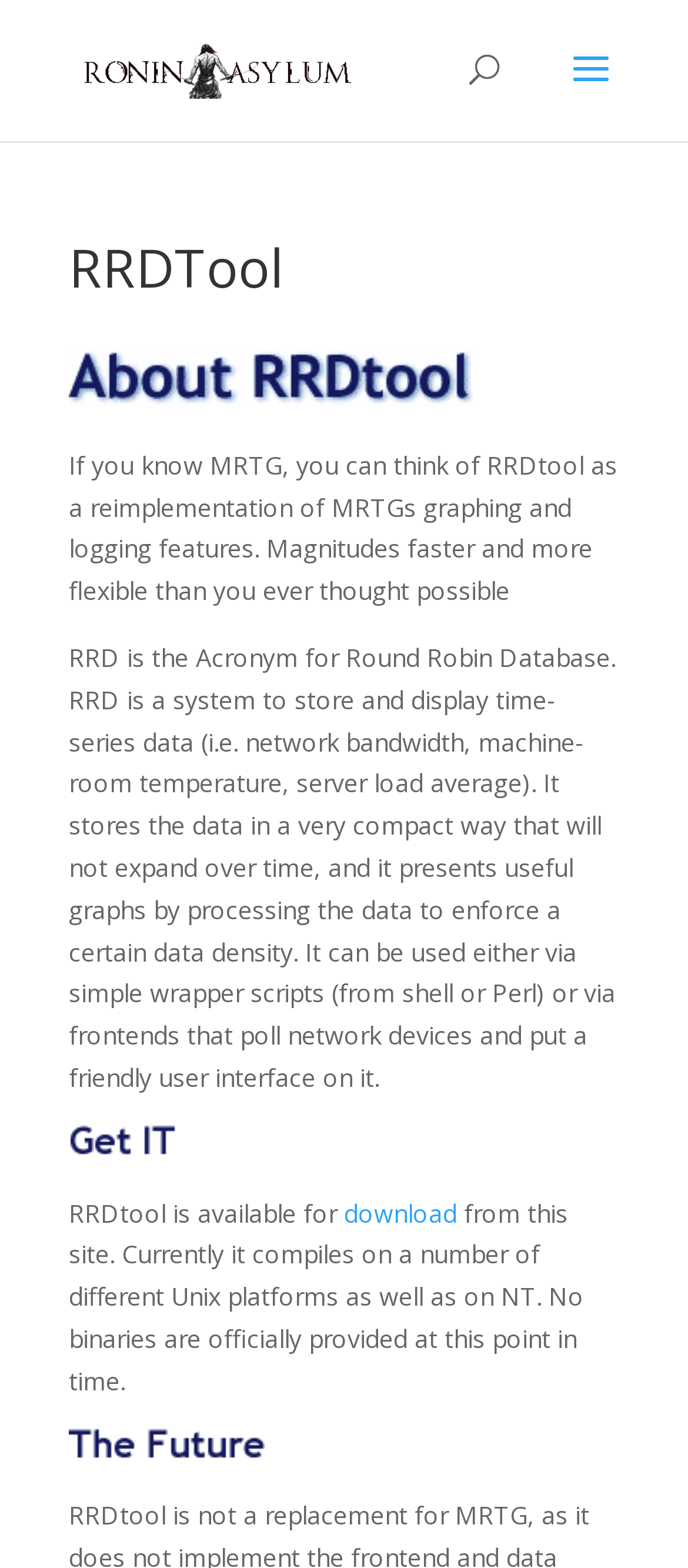Give a detailed account of the webpage, highlighting key information.

The webpage is about RRDtool, a system for storing and displaying time-series data. At the top left, there is a link to "Ronin Asylum" accompanied by an image with the same name. Below this, there is a search bar that spans across the top of the page. 

The main content of the page is divided into sections. The first section is headed by a large heading "RRDTool" and features an image related to "About RRDtool". Below this image, there is a paragraph of text that describes RRDtool as a reimplementation of MRTG's graphing and logging features, highlighting its speed and flexibility. 

The next section provides a detailed description of what RRD is, explaining that it stands for Round Robin Database and is a system for storing and displaying time-series data. This section is accompanied by an image "Get_IT_". 

Further down, there is a section that announces the availability of RRDtool for download, with a link to the download page. This section is accompanied by an image "The_Future_". Overall, the page has a total of five images and several sections of text that provide information about RRDtool and its features.